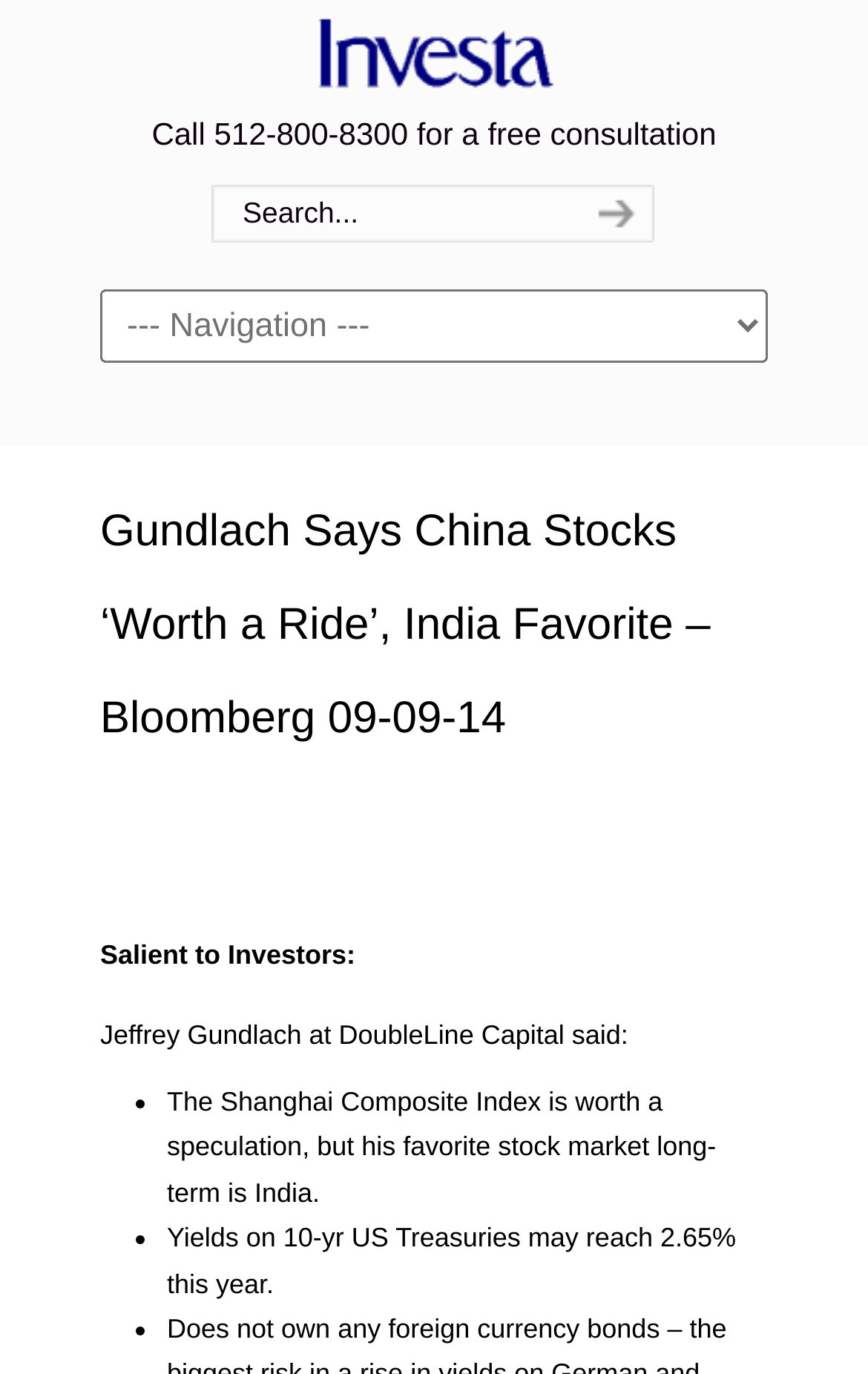What is the predicted yield on 10-yr US Treasuries?
Please respond to the question with as much detail as possible.

The article mentions that yields on 10-yr US Treasuries may reach 2.65% this year, which is stated in one of the bullet points under the quote.